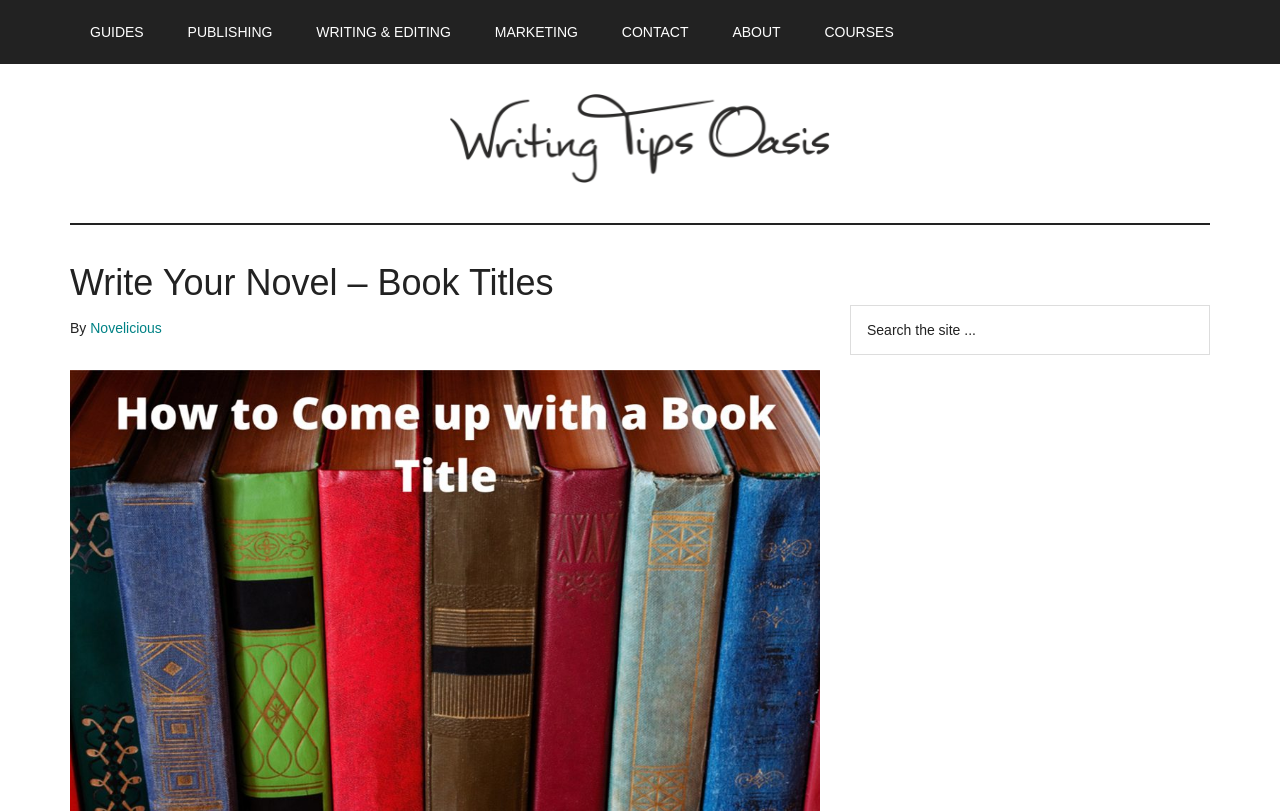What is the name of the website?
Please answer using one word or phrase, based on the screenshot.

Writing Tips Oasis